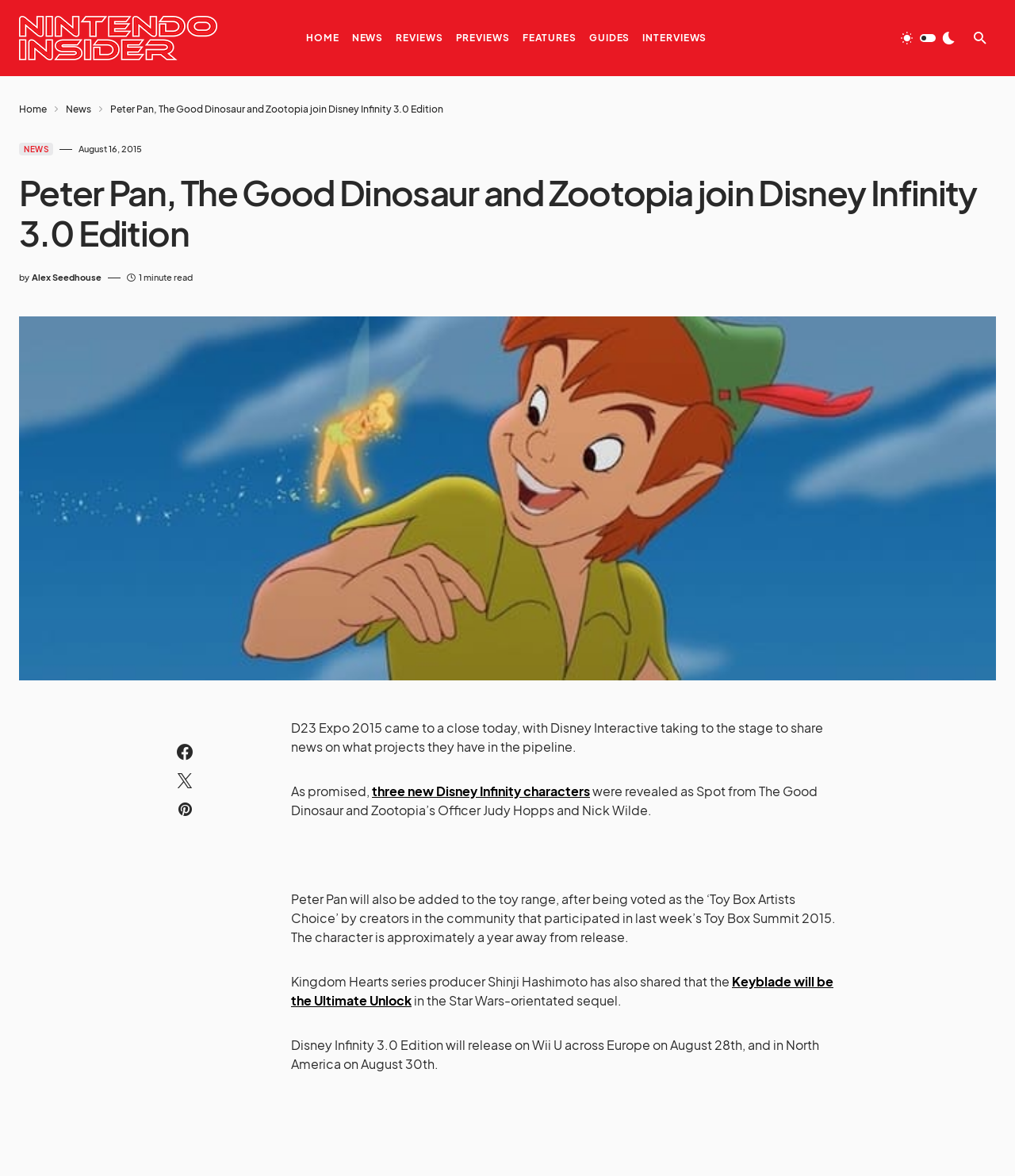How many new Disney Infinity characters were revealed?
Please provide a single word or phrase based on the screenshot.

Three